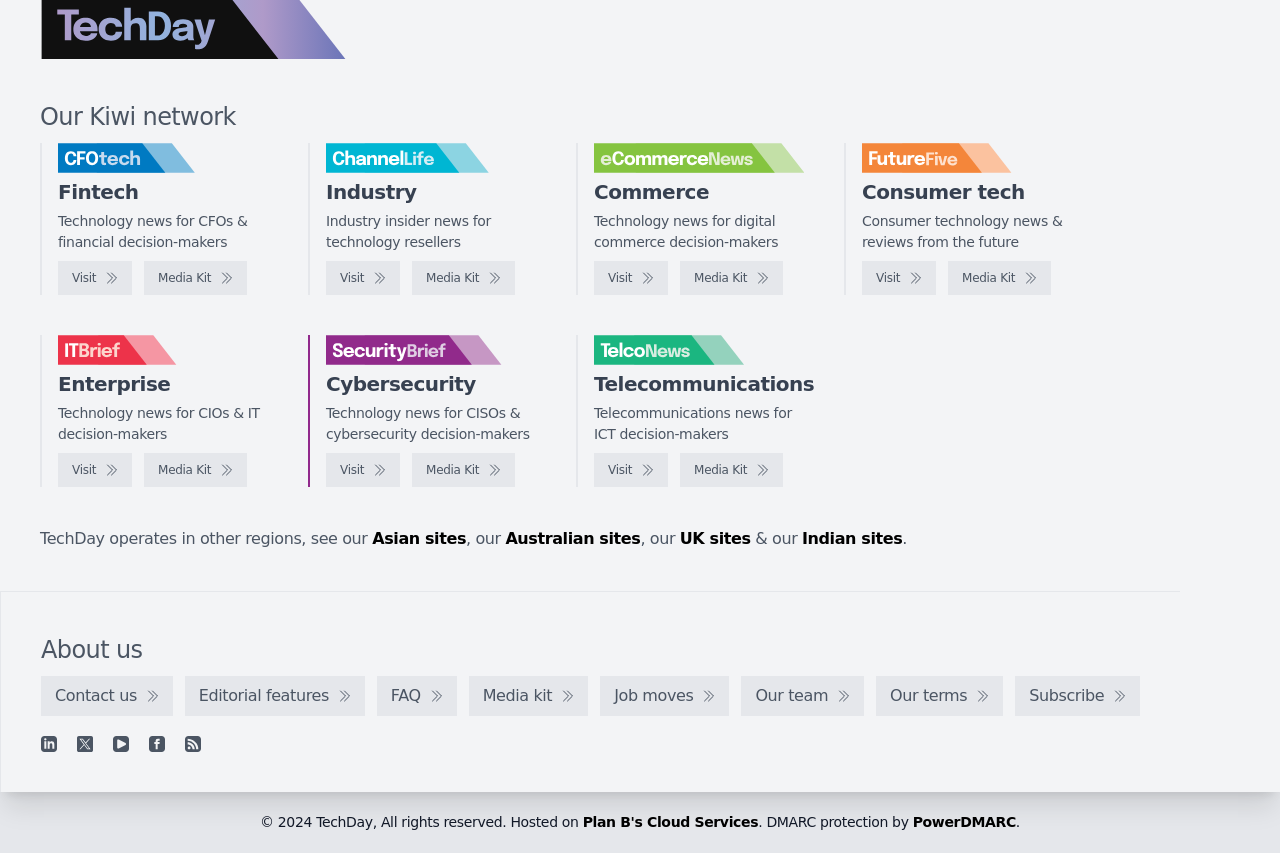Find the bounding box of the UI element described as: "Plan B's Cloud Services". The bounding box coordinates should be given as four float values between 0 and 1, i.e., [left, top, right, bottom].

[0.455, 0.954, 0.592, 0.973]